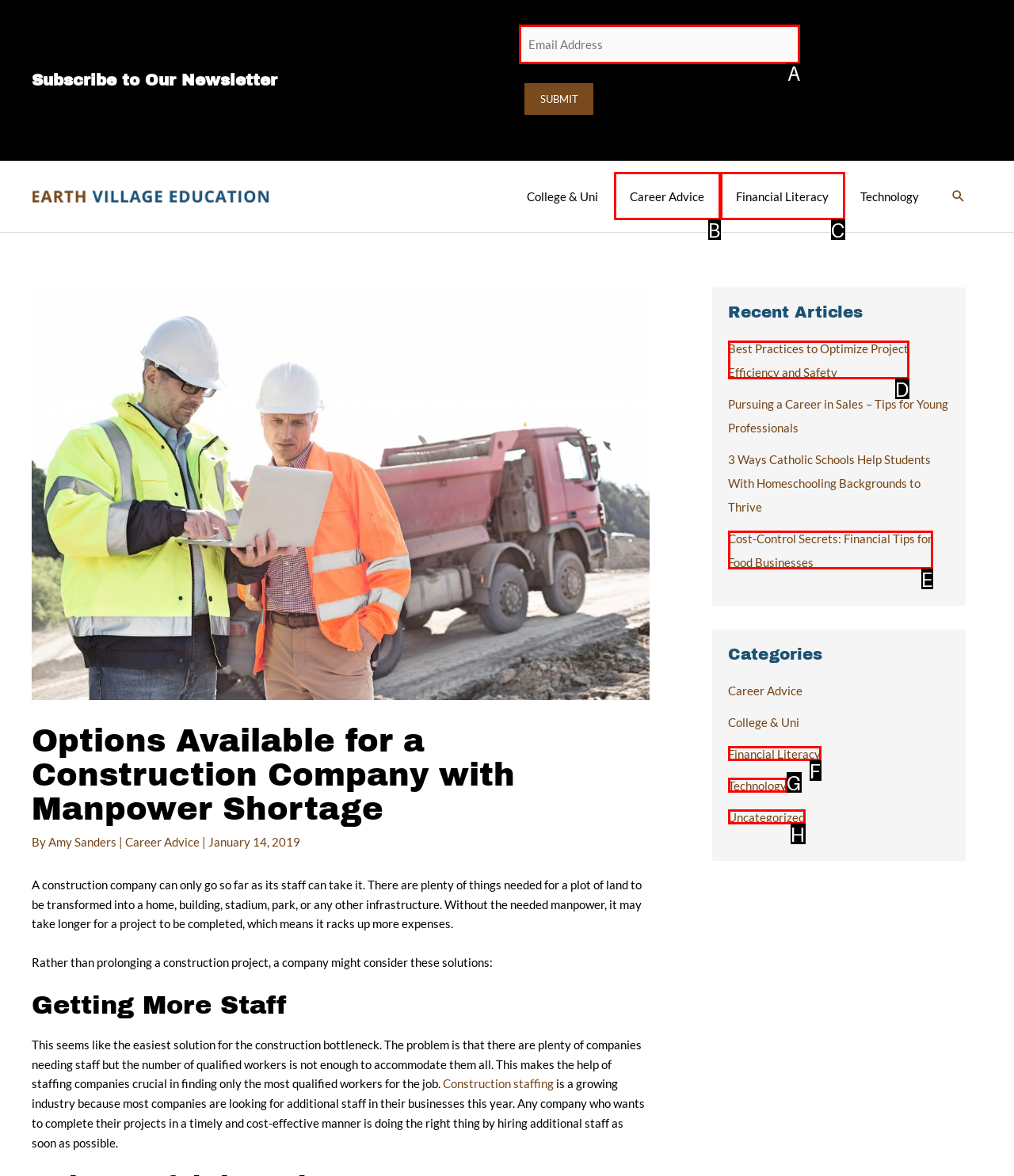Look at the description: name="your-email" placeholder="Email Address"
Determine the letter of the matching UI element from the given choices.

A